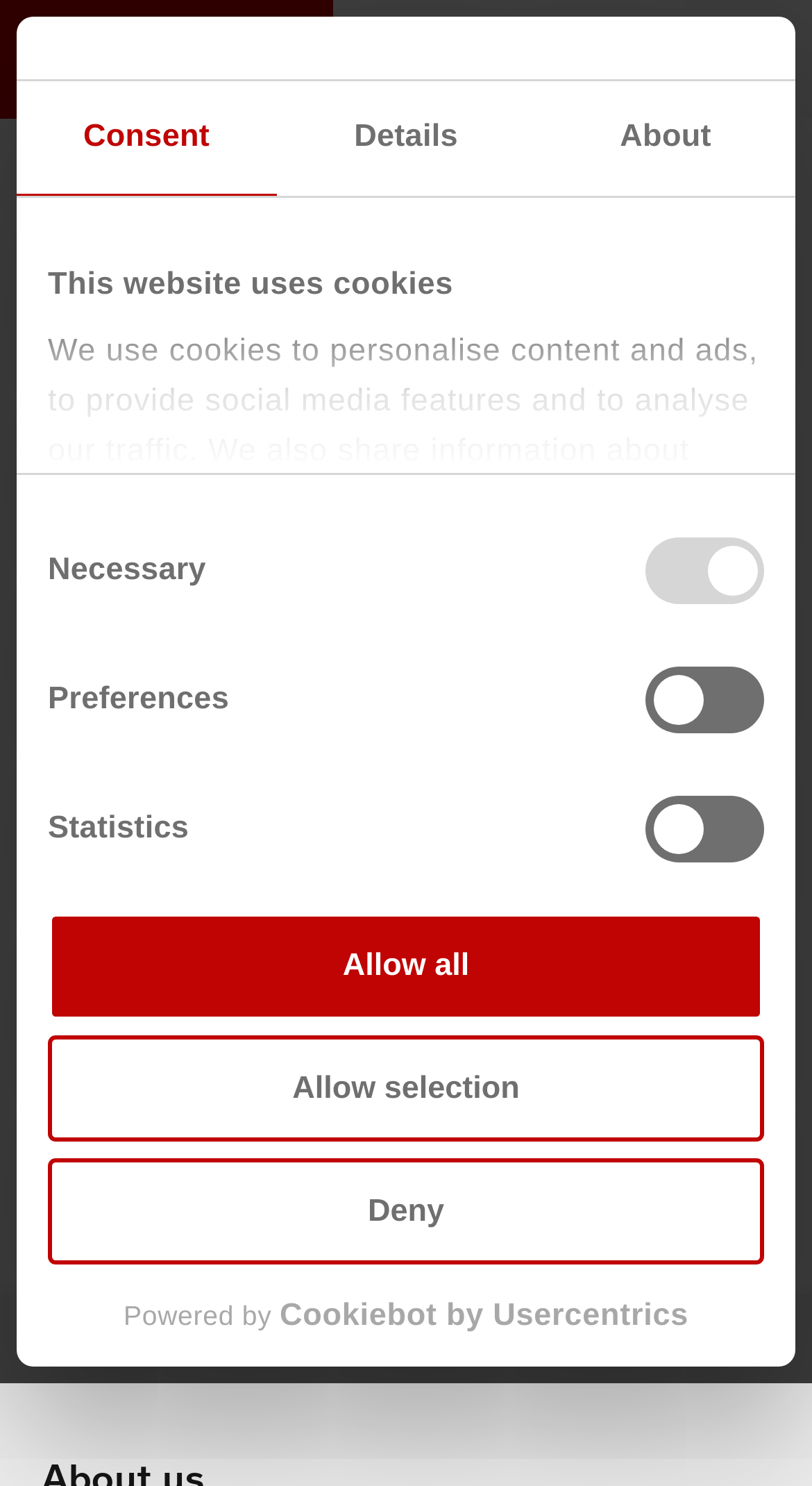Give a comprehensive overview of the webpage, including key elements.

The webpage appears to be a product detail page, specifically for a product called "ErgoPack" by "Piant Stanztechniek BV". At the top of the page, there is a logo and a navigation link. Below the navigation link, there is a prominent heading with the company name "Piant Stanztechniek BV" and a subheading with the website URL "www.piant.nl".

On the top-right corner of the page, there is a dialog box with a title "This website uses cookies" that takes up most of the width of the page. Inside the dialog box, there are three tabs: "Consent", "Details", and "About". The "Consent" tab is selected by default, and it contains a lengthy text explaining the use of cookies on the website. Below the text, there are four checkboxes labeled "Necessary", "Preferences", "Statistics", and "Marketing", with the "Necessary" checkbox being disabled and checked by default.

Below the dialog box, there are three buttons: "Deny", "Allow selection", and "Allow all". On the bottom-right corner of the page, there is a link to the "Cookiebot by Usercentrics" website, which opens in a new window.

On the left side of the page, there is a small image, and below it, there is a button. The main content of the page starts below the dialog box and the image, with a heading "JOLANDA KONINGS" and a subheading with the same name. There is also a short text that appears to be a personal statement or introduction, which mentions discovering a machine at a trade fair in Germany and being immediately impressed by its ergonomic benefits.